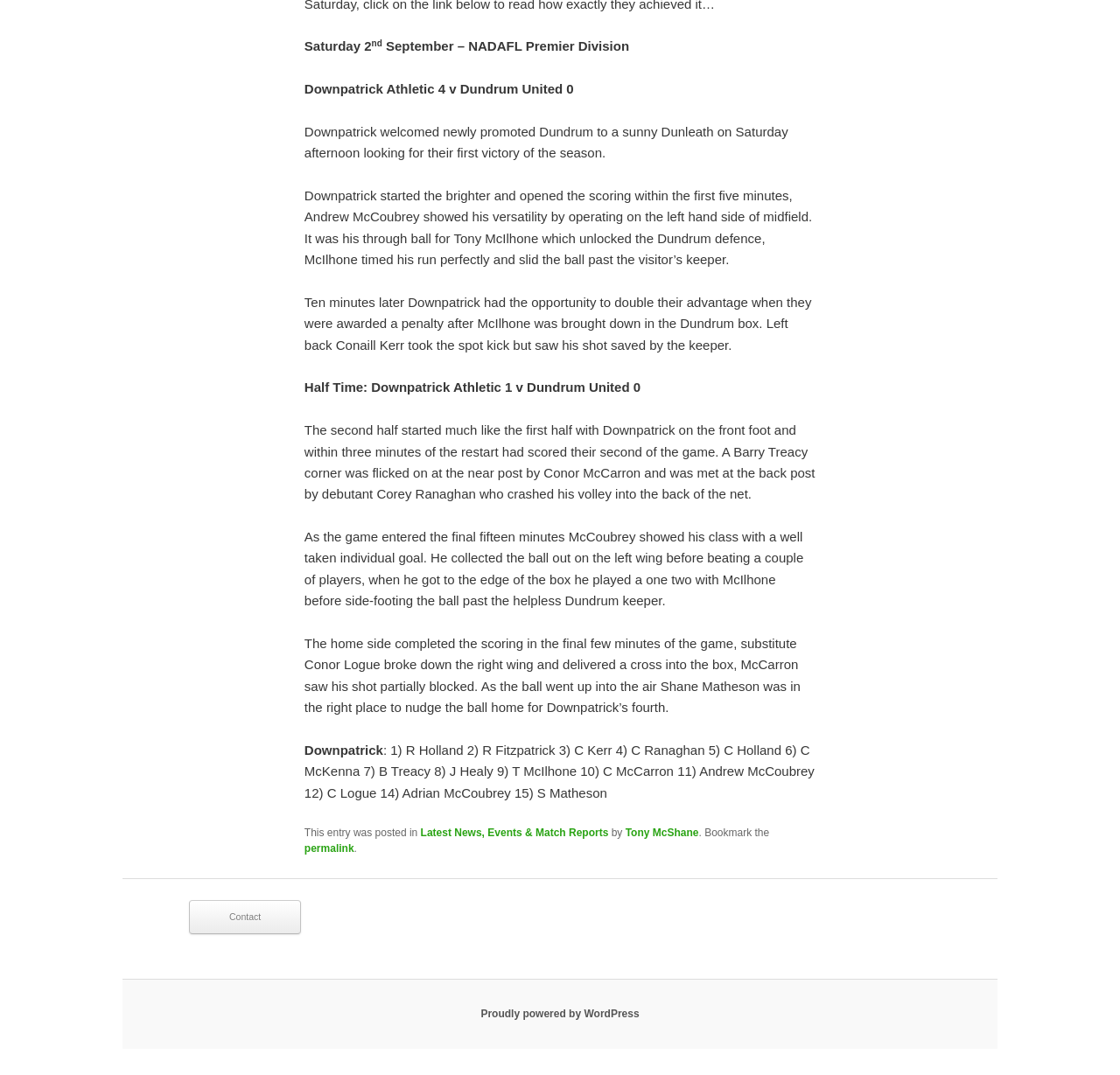Find the bounding box coordinates corresponding to the UI element with the description: "Tony McShane". The coordinates should be formatted as [left, top, right, bottom], with values as floats between 0 and 1.

[0.558, 0.769, 0.624, 0.781]